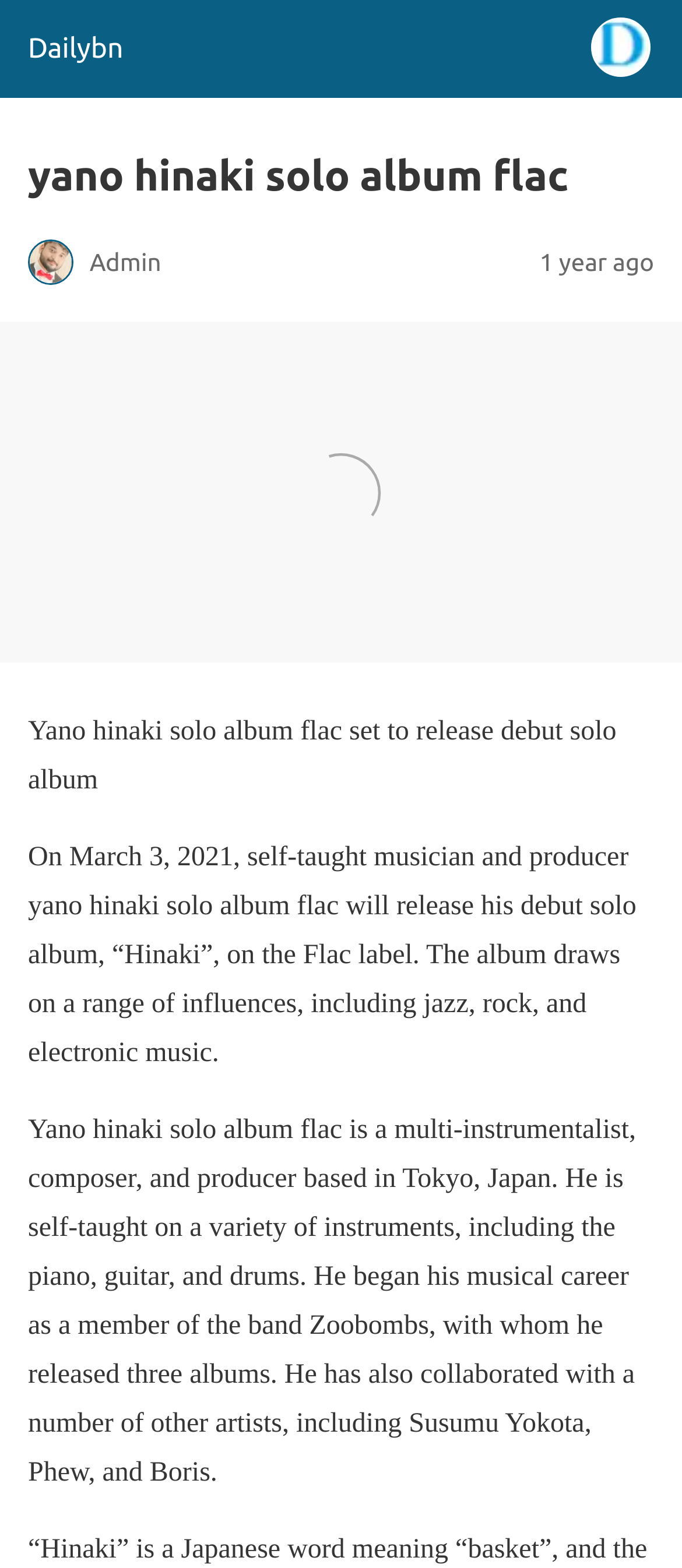Provide a brief response using a word or short phrase to this question:
What is the release date of the album?

March 3, 2021